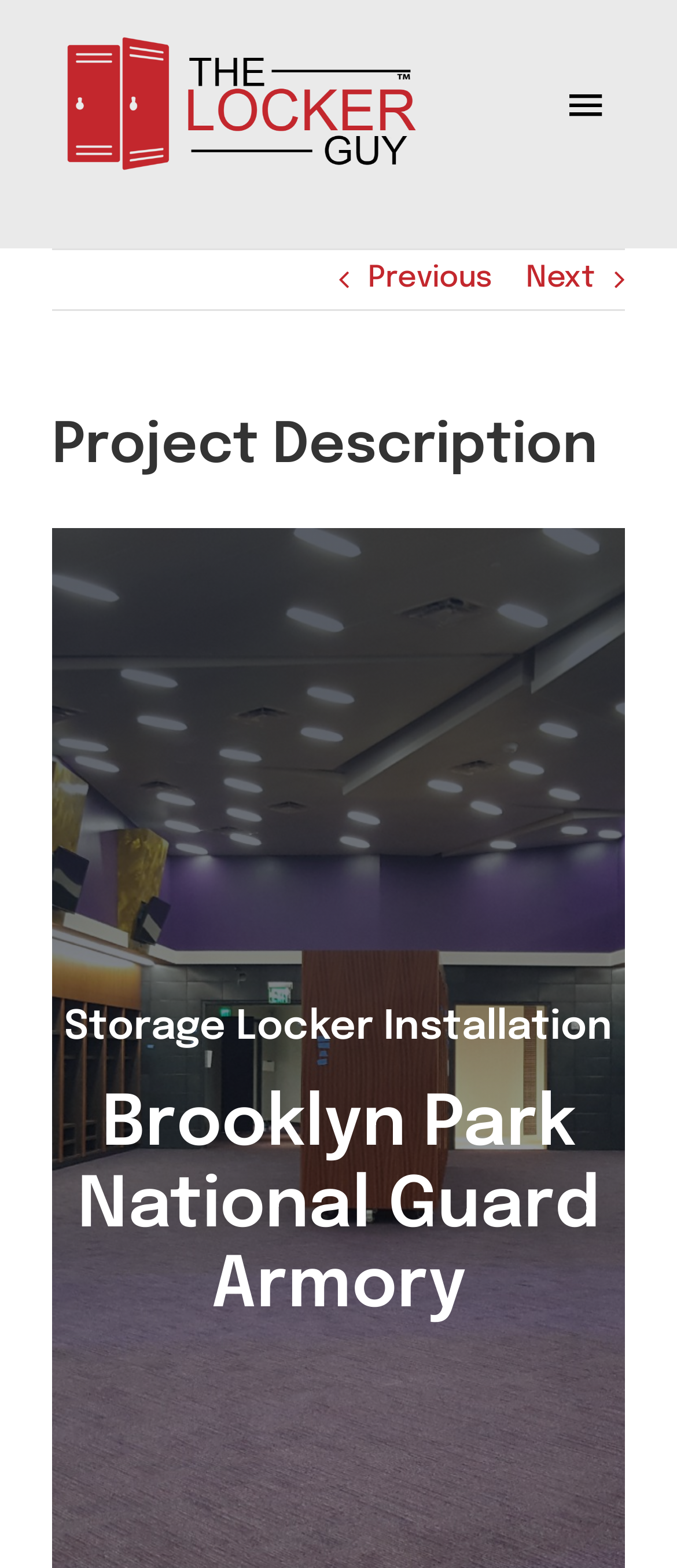Given the element description: "Toggle Navigation", predict the bounding box coordinates of this UI element. The coordinates must be four float numbers between 0 and 1, given as [left, top, right, bottom].

[0.782, 0.04, 0.949, 0.094]